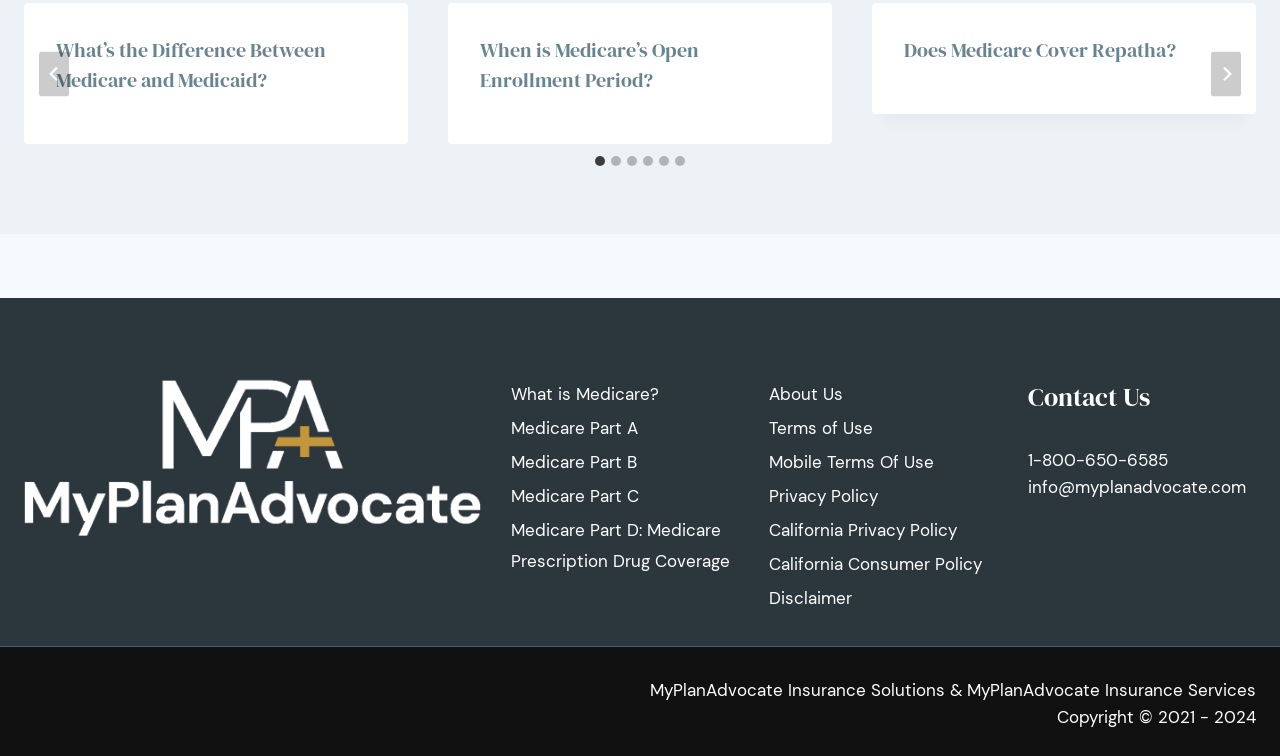Point out the bounding box coordinates of the section to click in order to follow this instruction: "Learn about Medicare Part A".

[0.399, 0.545, 0.577, 0.59]